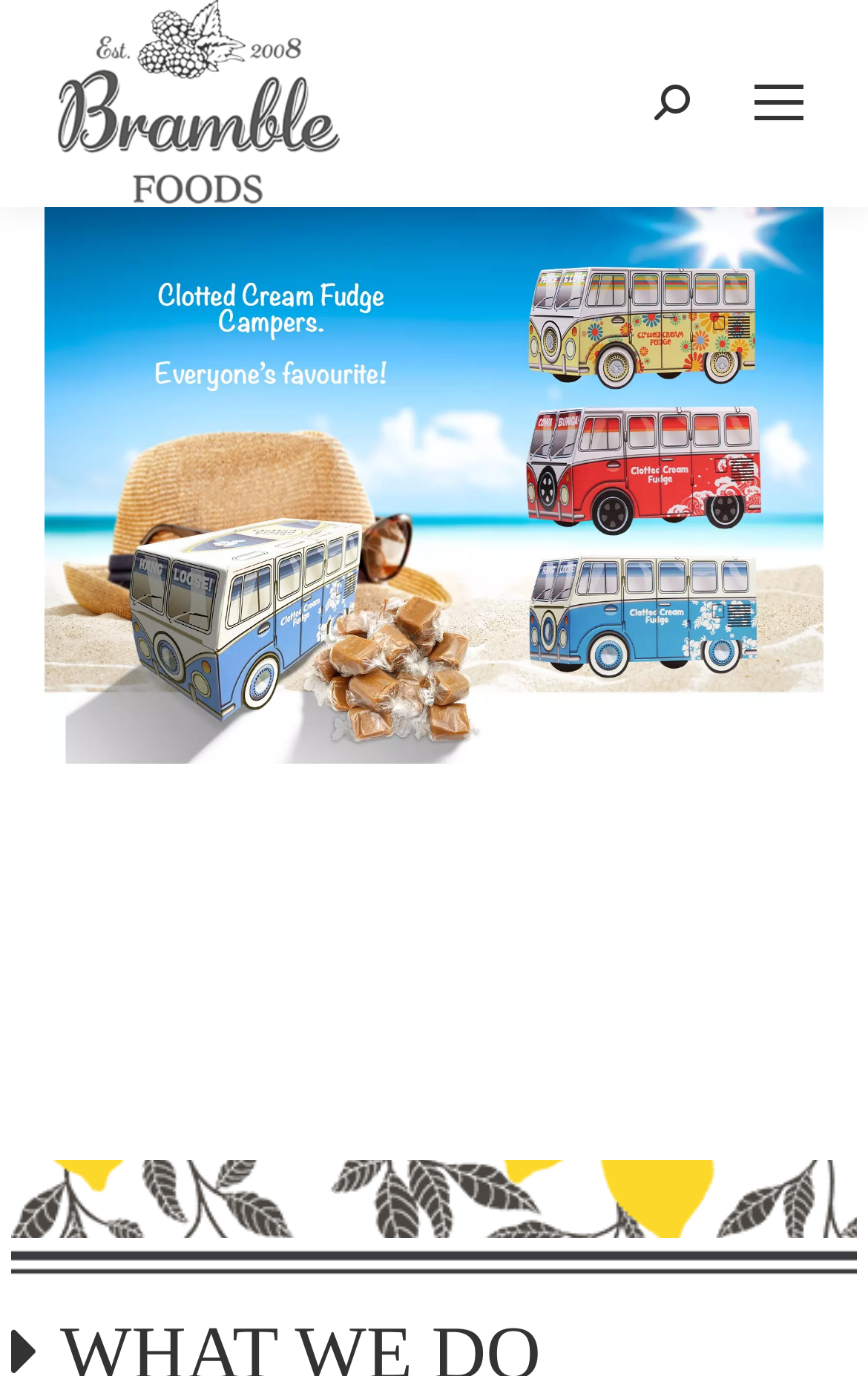What is the name of the website?
Refer to the screenshot and answer in one word or phrase.

Bramble Foods